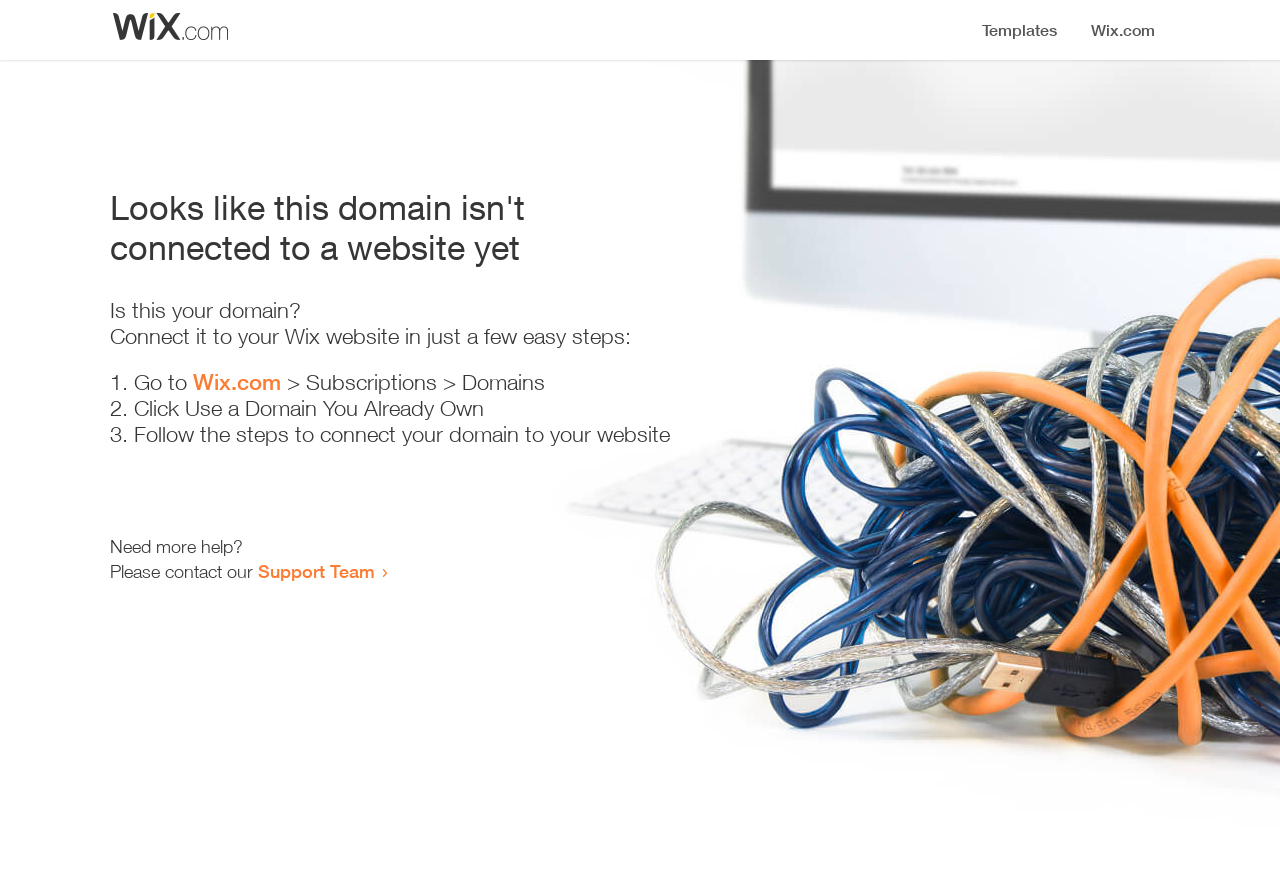What is the status of this domain?
We need a detailed and exhaustive answer to the question. Please elaborate.

Based on the heading 'Looks like this domain isn't connected to a website yet', it is clear that the domain is not connected to a website.